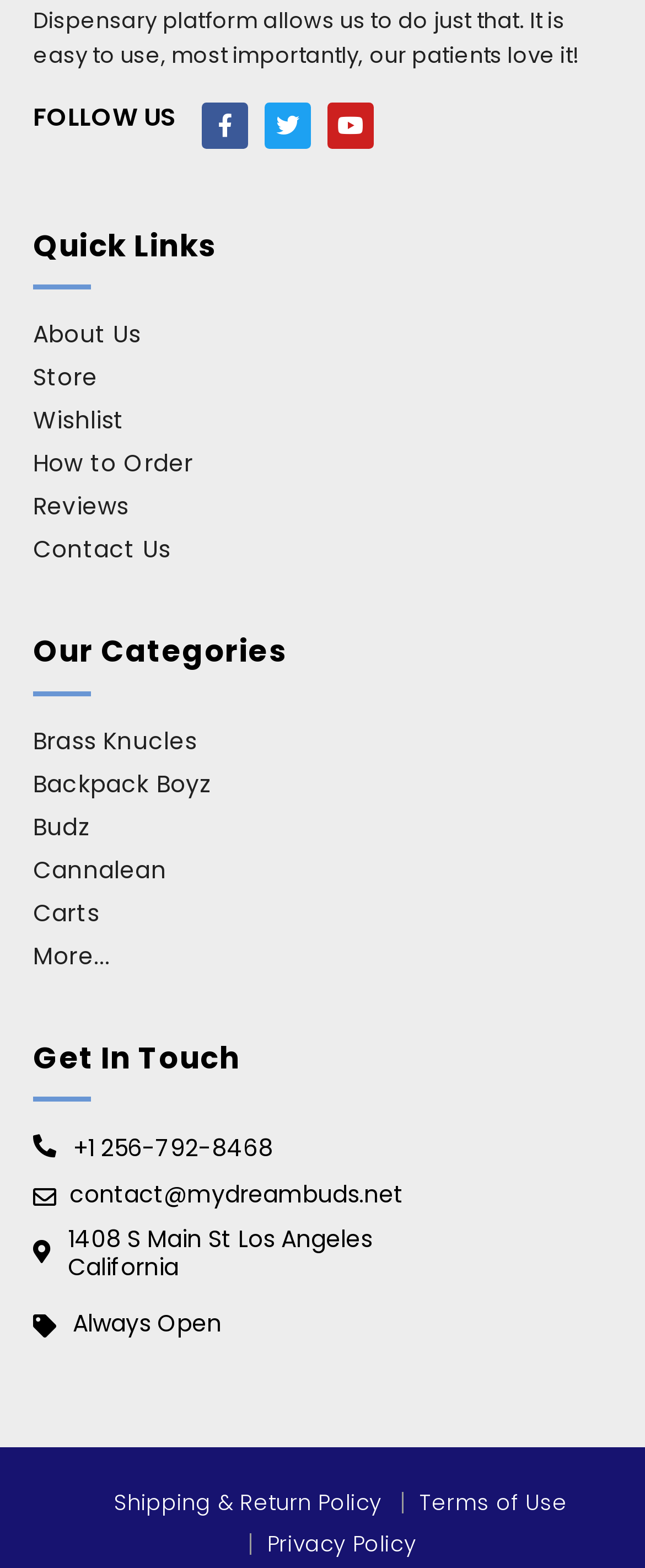Show me the bounding box coordinates of the clickable region to achieve the task as per the instruction: "View Brass Knucles category".

[0.051, 0.459, 0.974, 0.486]